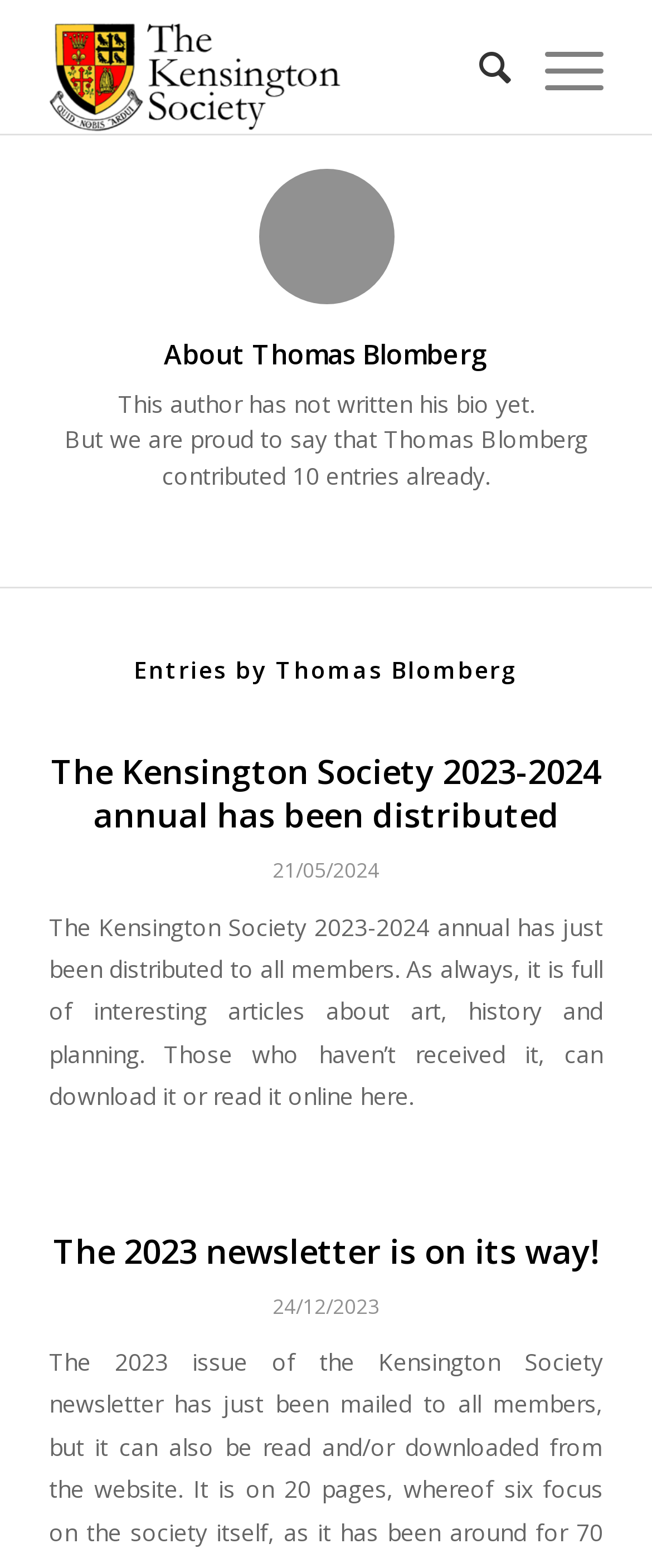What is the date of the 2023 newsletter?
Ensure your answer is thorough and detailed.

The webpage mentions 'The 2023 newsletter is on its way!' with a time element '24/12/2023', indicating that the date of the 2023 newsletter is 24/12/2023.